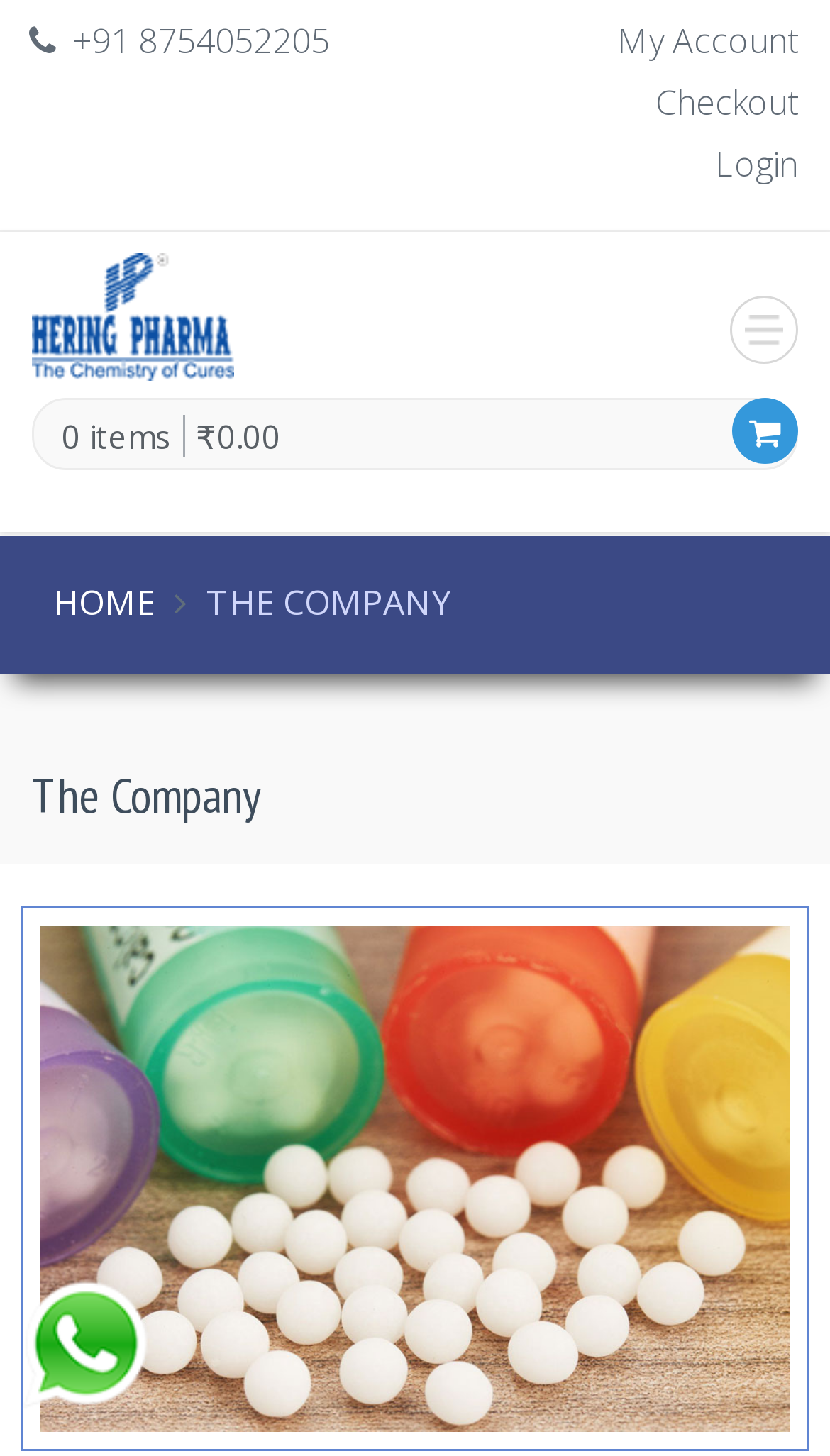Answer the question with a brief word or phrase:
How many items are in the cart?

0